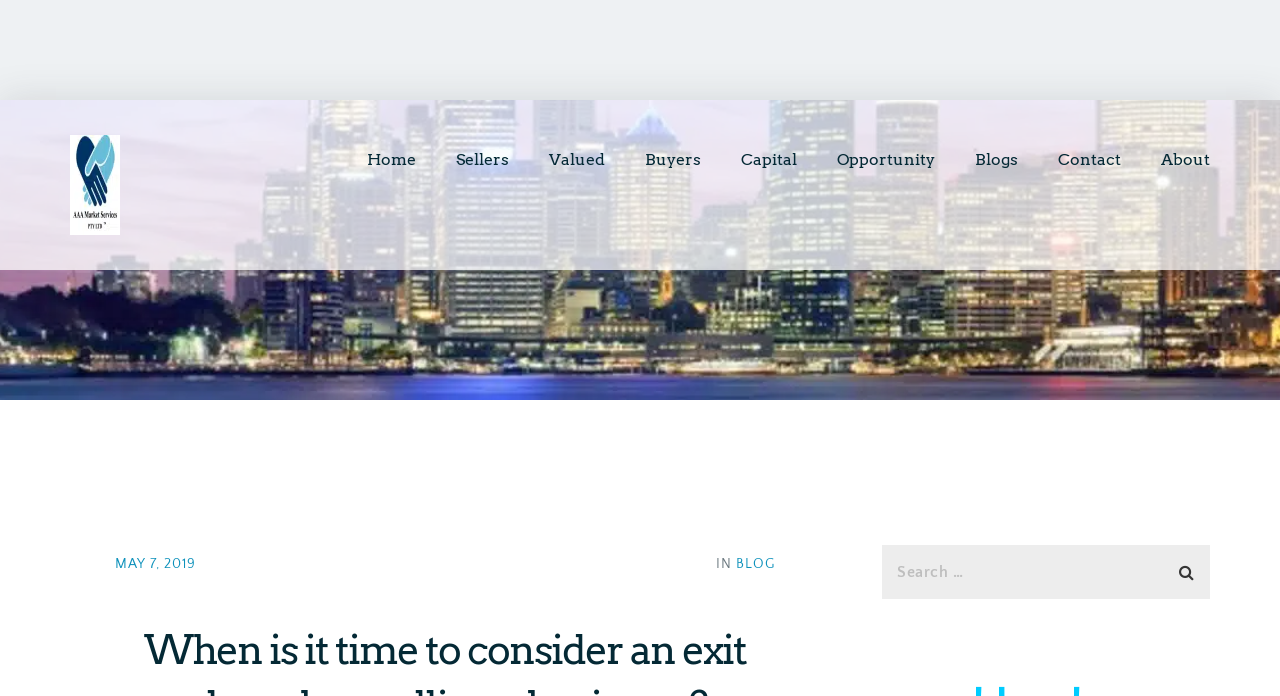What is the date of the blog post?
Provide a comprehensive and detailed answer to the question.

The date of the blog post can be found in the middle of the webpage, where there is a link with the text 'MAY 7, 2019'.